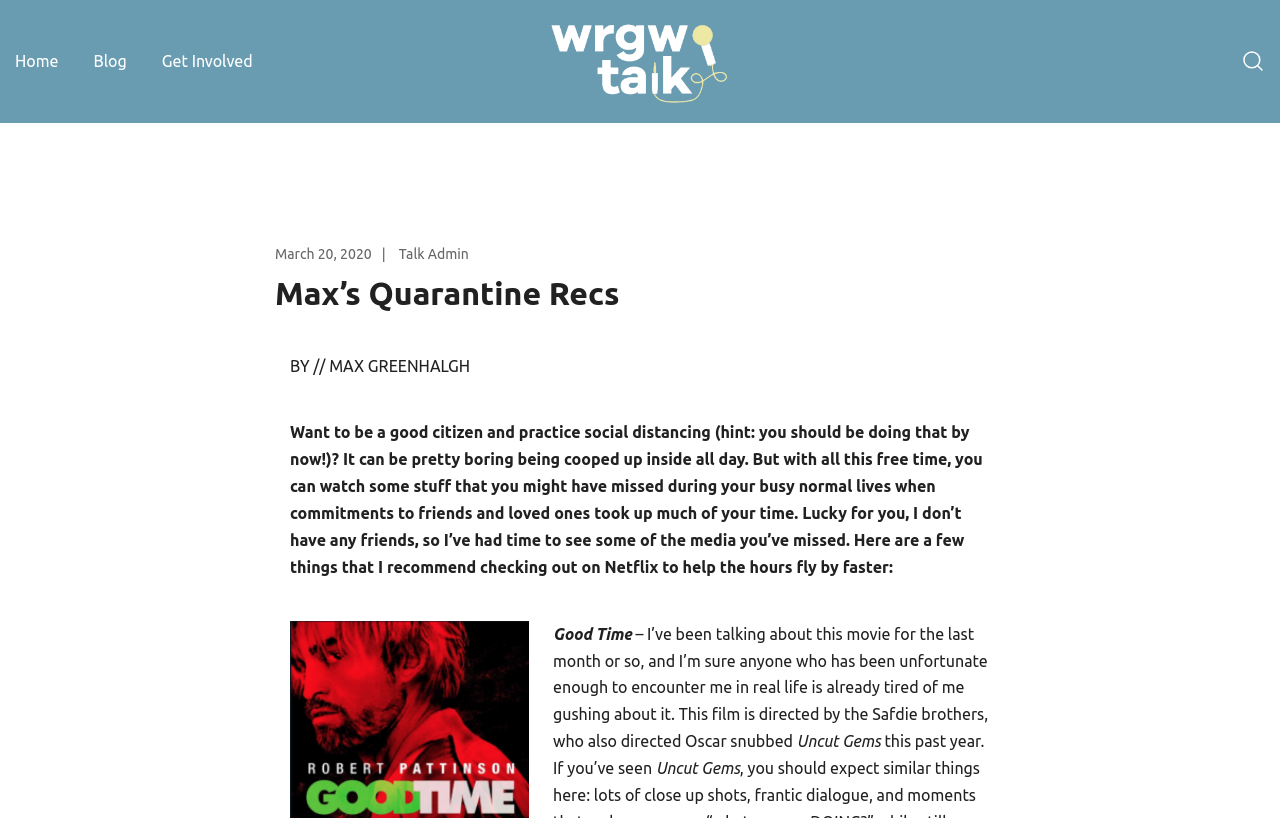What is the date of the article?
Please give a detailed and thorough answer to the question, covering all relevant points.

The date of the article is mentioned in the link 'March 20, 2020' which is located at the top of the article.